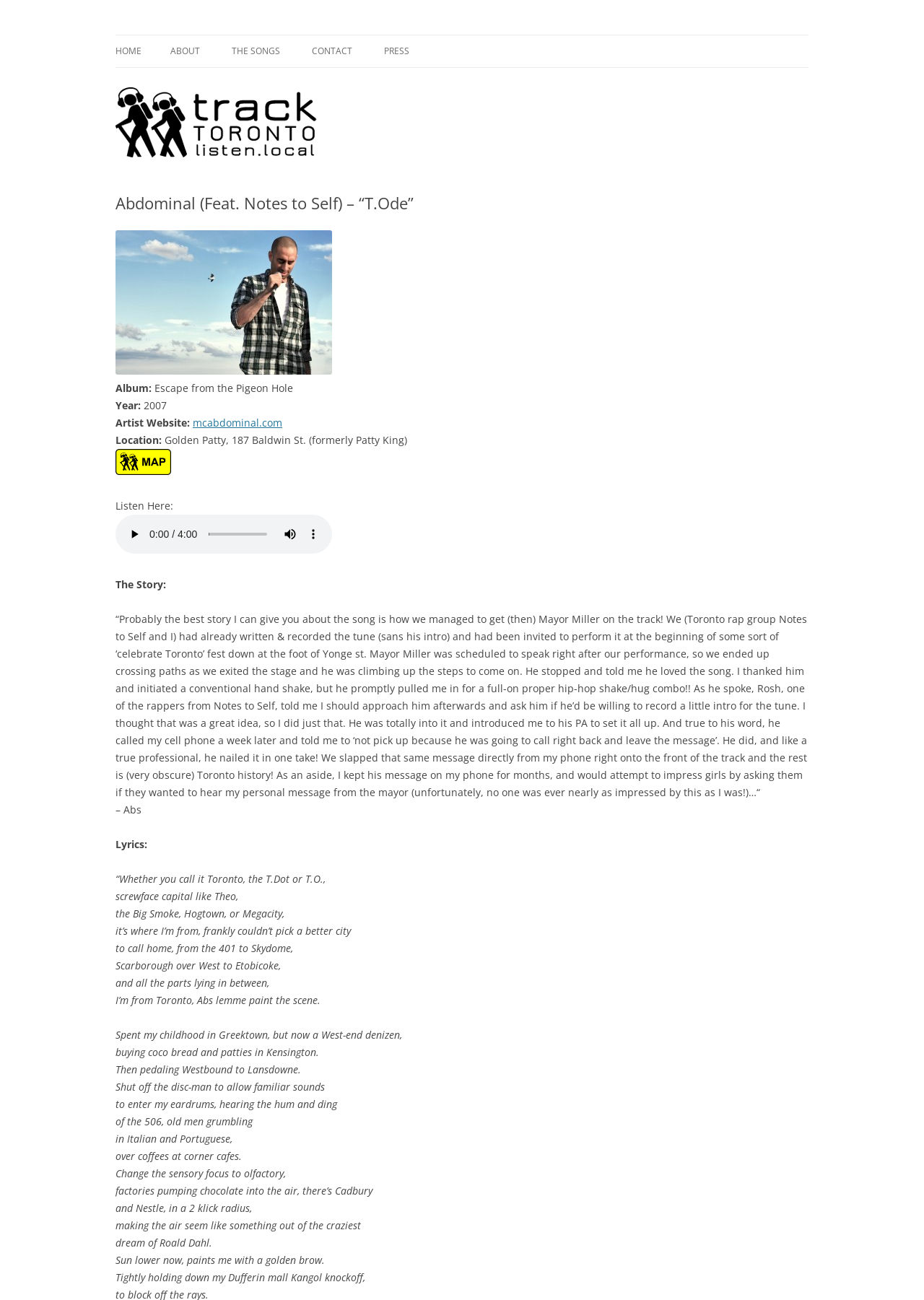Answer briefly with one word or phrase:
What is the artist's website?

mcabdominal.com